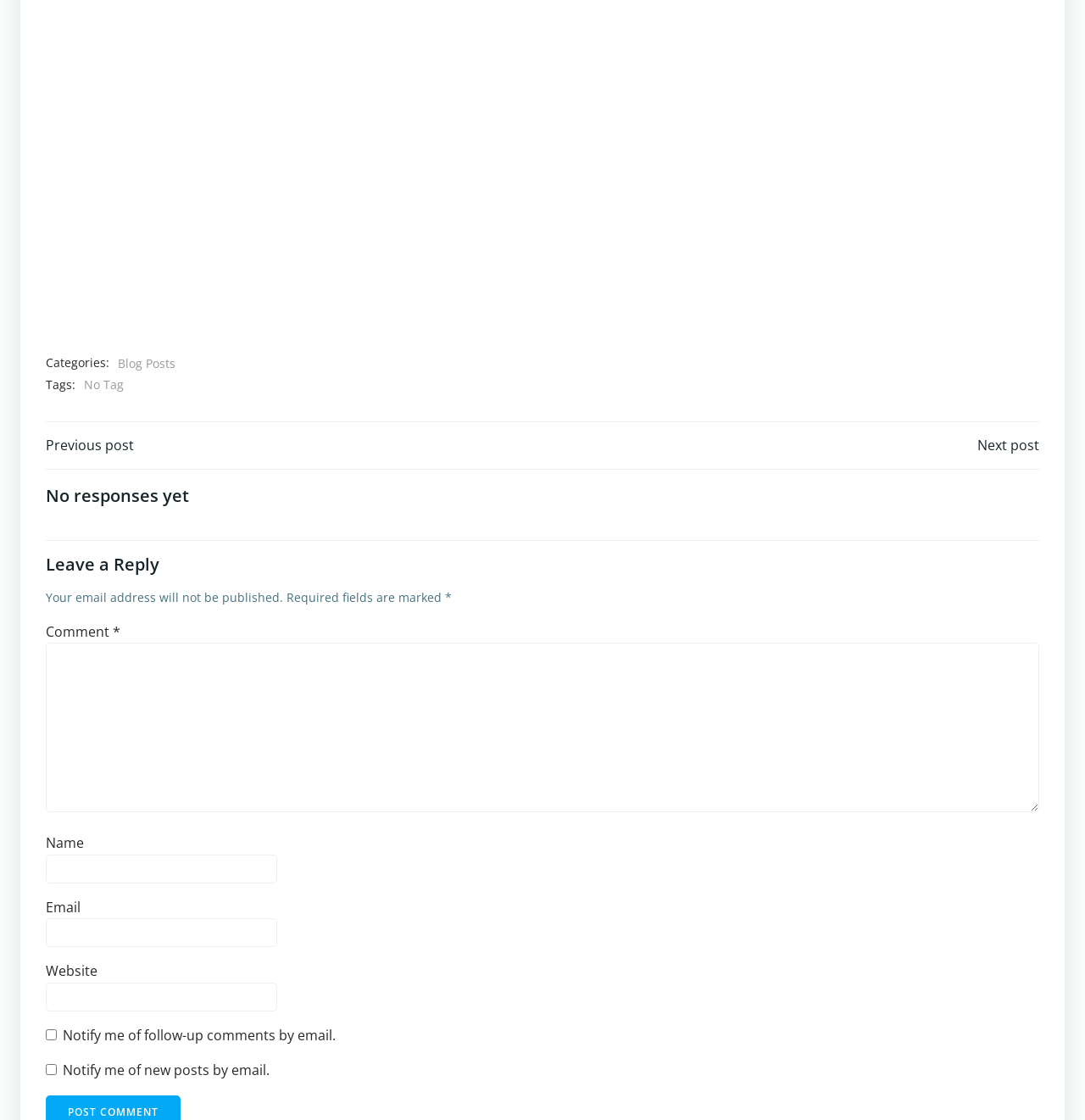Answer with a single word or phrase: 
What is the text of the button at the bottom of the comment section?

POST COMMENT